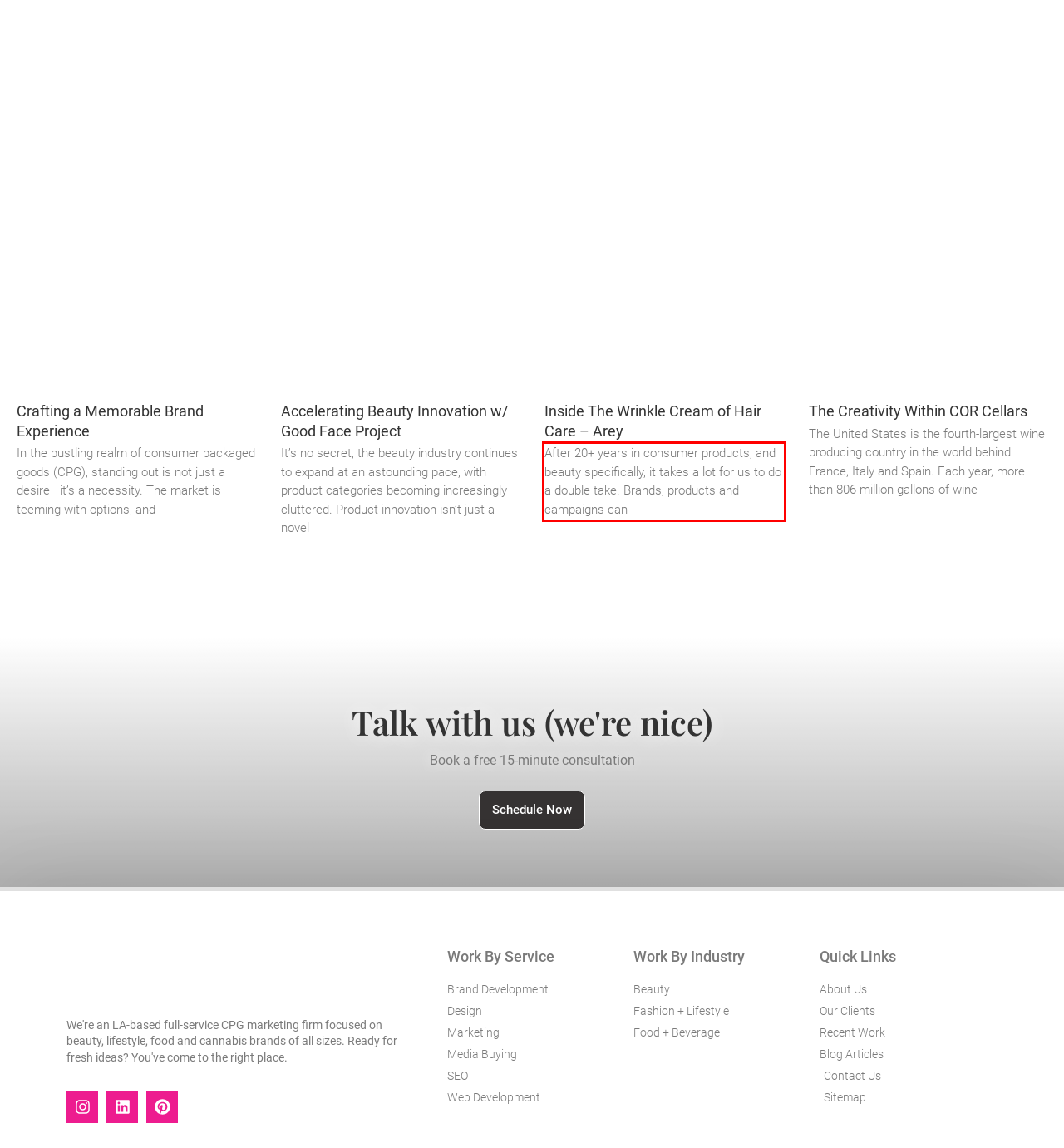View the screenshot of the webpage and identify the UI element surrounded by a red bounding box. Extract the text contained within this red bounding box.

After 20+ years in consumer products, and beauty specifically, it takes a lot for us to do a double take. Brands, products and campaigns can